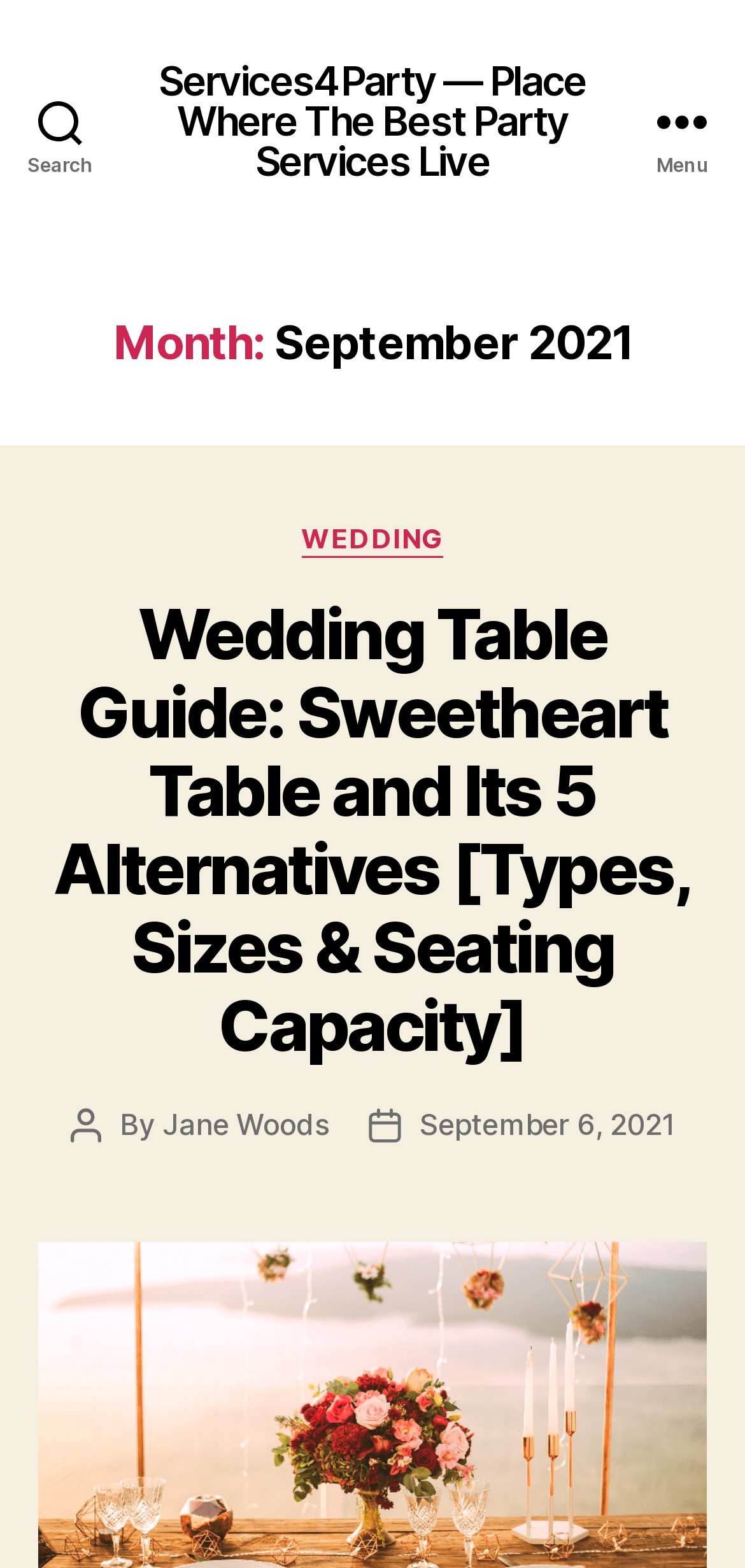Answer the following query concisely with a single word or phrase:
How many alternatives are mentioned in the article 'Wedding Table Guide: Sweetheart Table and Its 5 Alternatives [Types, Sizes & Seating Capacity]'?

5